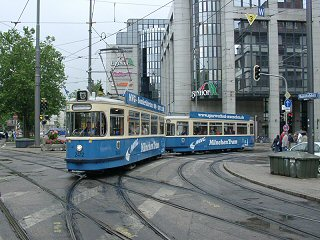Analyze the image and provide a detailed caption.

The image captures a classic double-unit tram, referred to as an "M-train," navigating a busy intersection. The tram, adorned in blue with a white design, features a three-axle motorcar followed by a trailer of the same type, showcasing a vintage look characteristic of traditional tram systems. In the background, modern buildings stand tall, illustrating a blend of historical transportation with contemporary architecture. The tram glides gracefully around a track switch, a scene marked by a subtle overcast sky, hinting at a cool day that complements the vibrant activity of the city. This vehicle symbolizes a significant part of the urban transit landscape, highlighting the charm of sightseeing round-trips offered in this area.